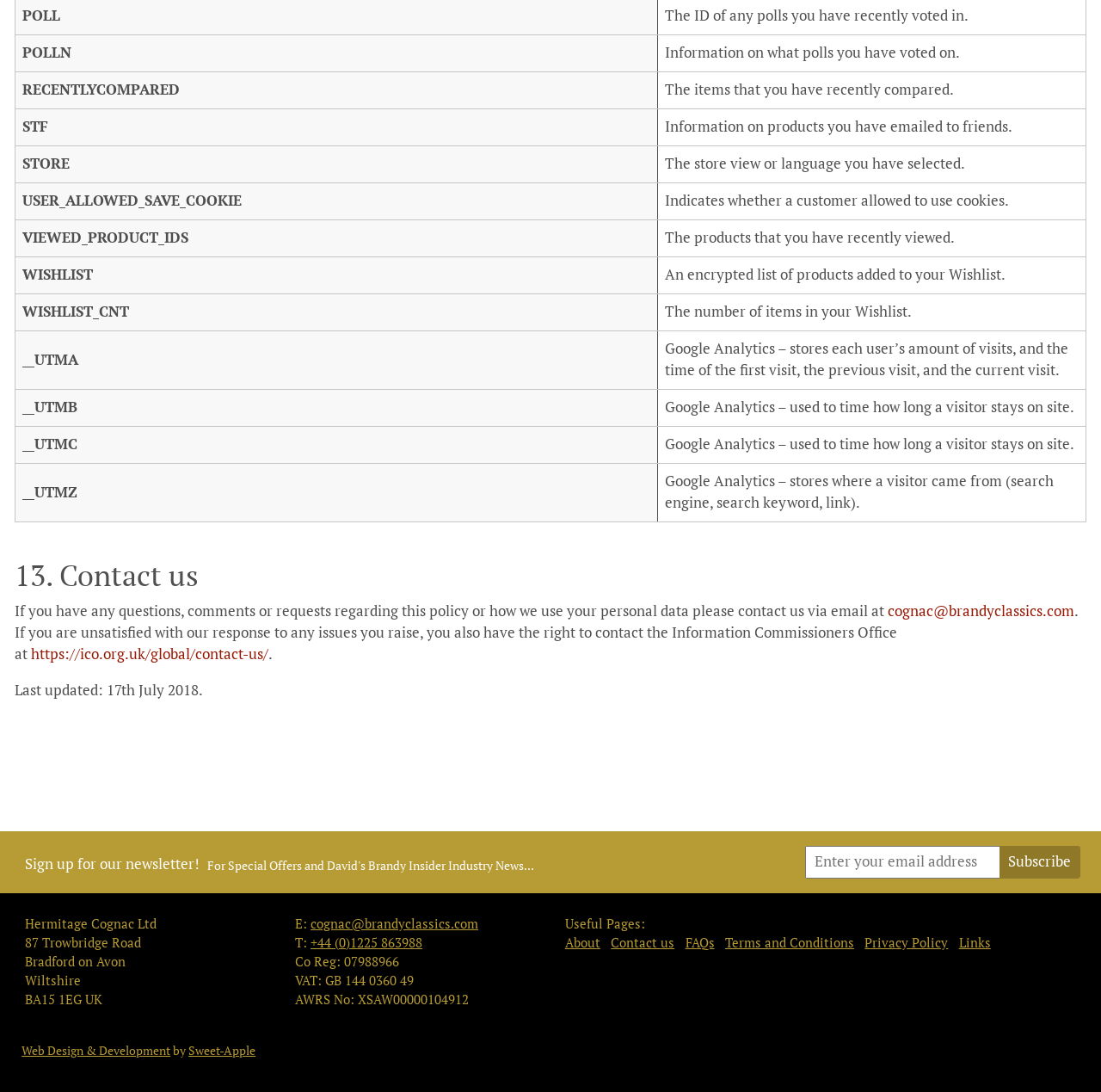Pinpoint the bounding box coordinates of the clickable element needed to complete the instruction: "Go to the About page". The coordinates should be provided as four float numbers between 0 and 1: [left, top, right, bottom].

[0.513, 0.856, 0.545, 0.871]